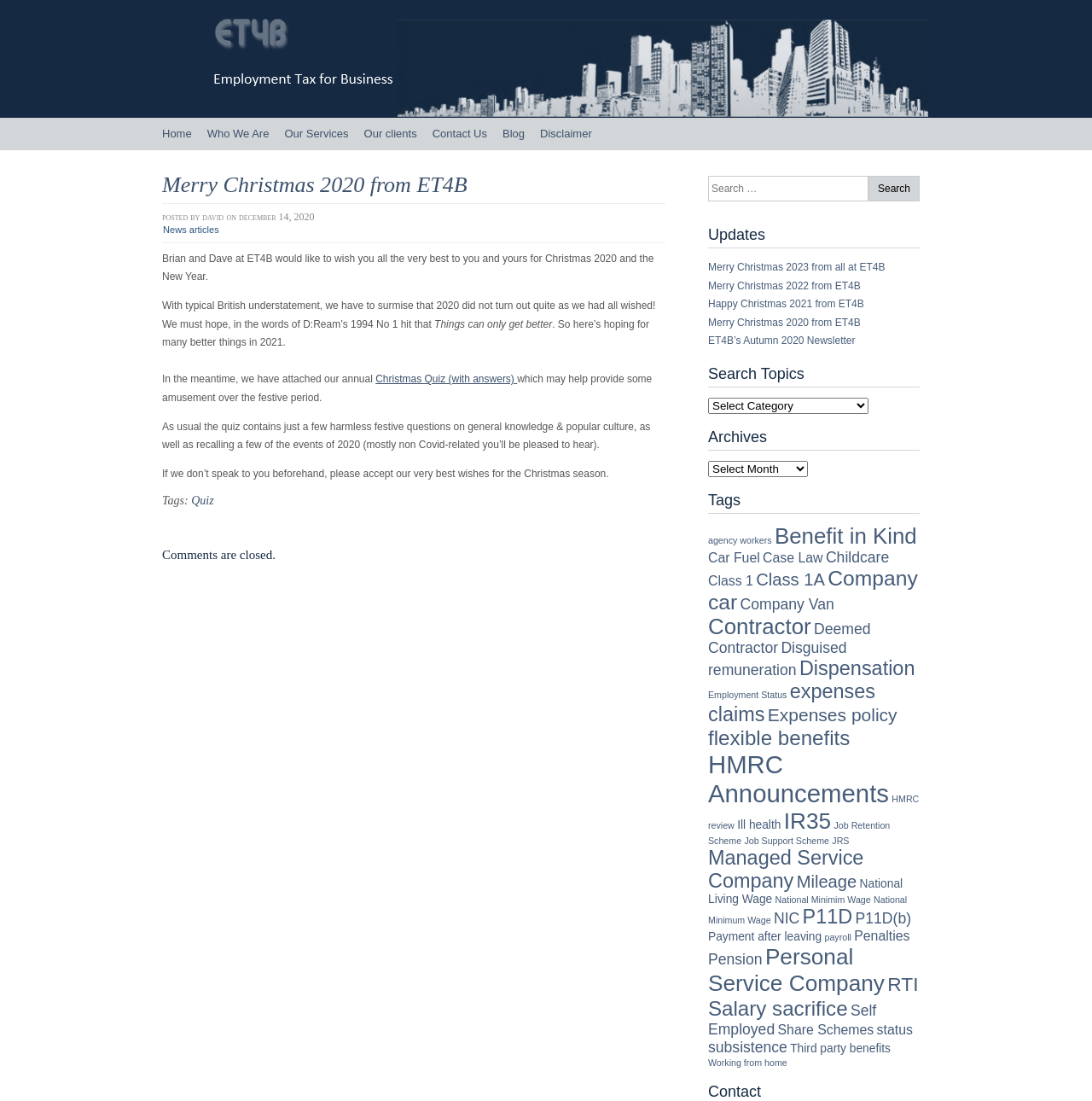Please indicate the bounding box coordinates of the element's region to be clicked to achieve the instruction: "Search for something". Provide the coordinates as four float numbers between 0 and 1, i.e., [left, top, right, bottom].

[0.648, 0.16, 0.842, 0.192]